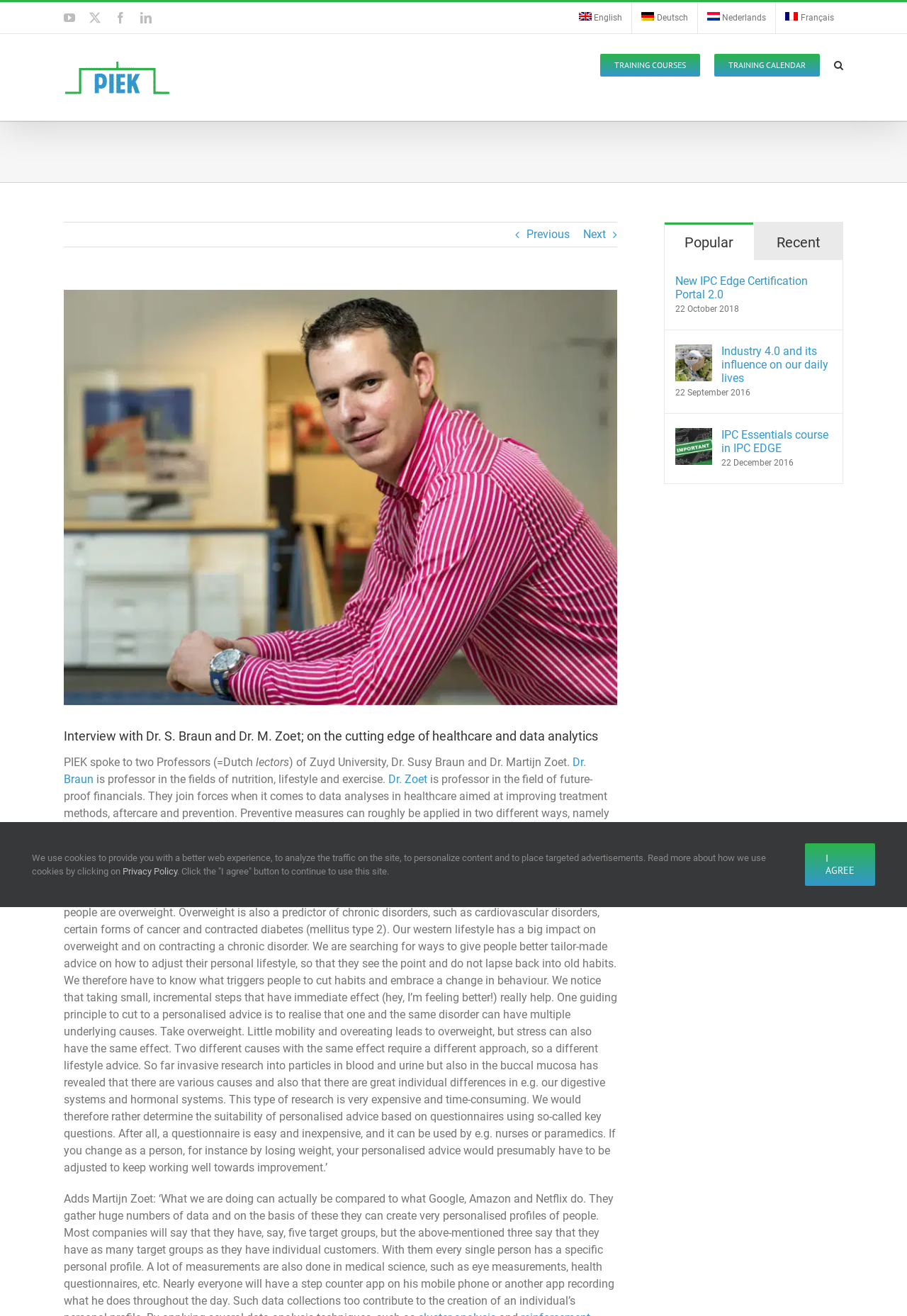Use a single word or phrase to answer the question:
What is the field of expertise of Dr. Braun?

nutrition, lifestyle and exercise